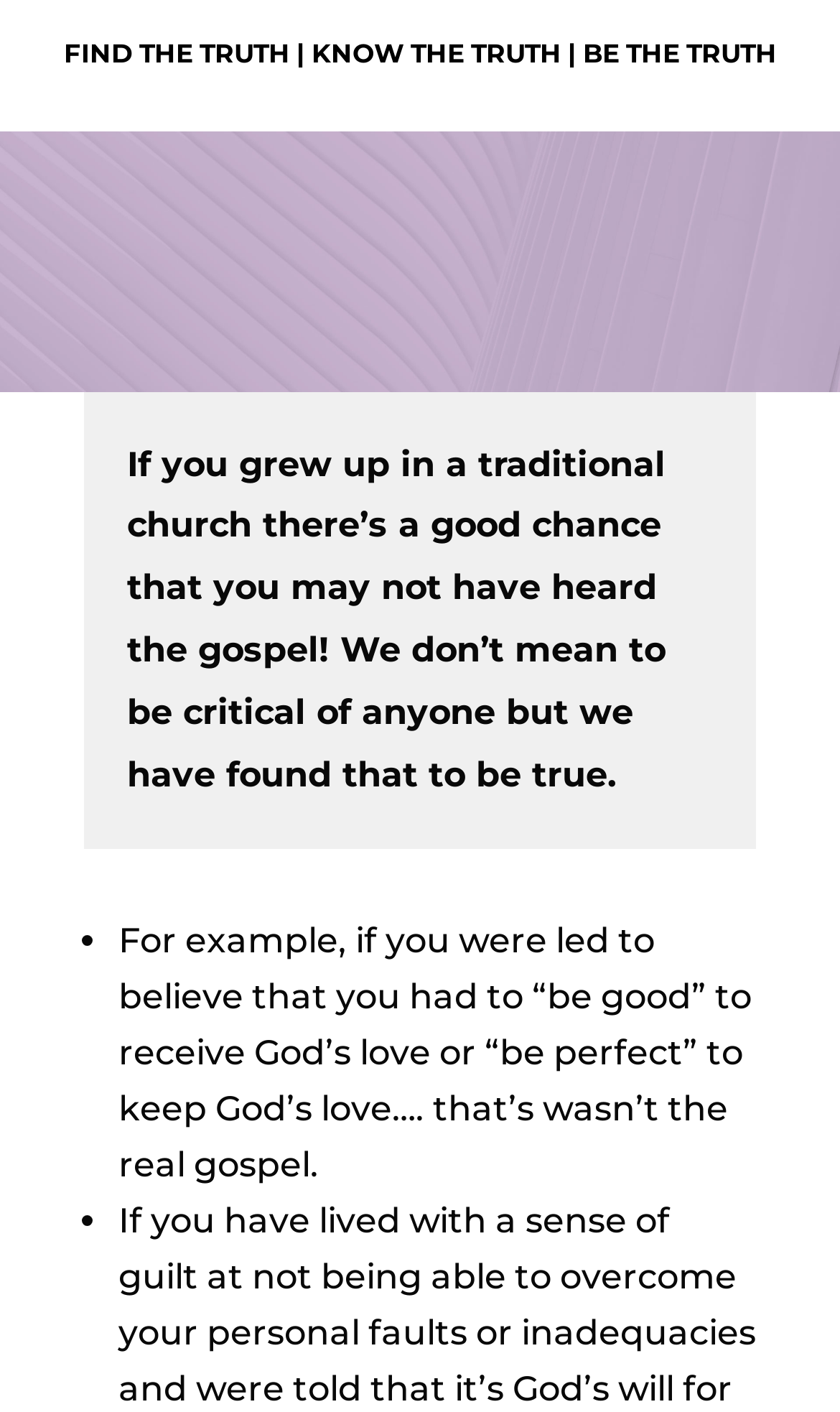Write an elaborate caption that captures the essence of the webpage.

The webpage is titled "FIND THE TRUTH - Global Truth Ministries" and features a prominent navigation bar at the top with three links: "FIND THE TRUTH", "KNOW THE TRUTH", and "BE THE TRUTH". These links are separated by vertical lines and occupy the top section of the page.

Below the navigation bar, there is a large block of text that spans most of the page's width. This text starts with a statement about the possibility of not having heard the gospel while growing up in a traditional church. The text is followed by a list of two bullet points, each marked with a bullet symbol. The first bullet point explains that believing one must "be good" or "be perfect" to receive or keep God's love is not the real gospel. The second bullet point is not fully described, but it appears to continue the discussion on misconceptions about the gospel.

Overall, the webpage has a simple layout with a clear focus on the navigation links and the main text content, which discusses the importance of understanding the true gospel.